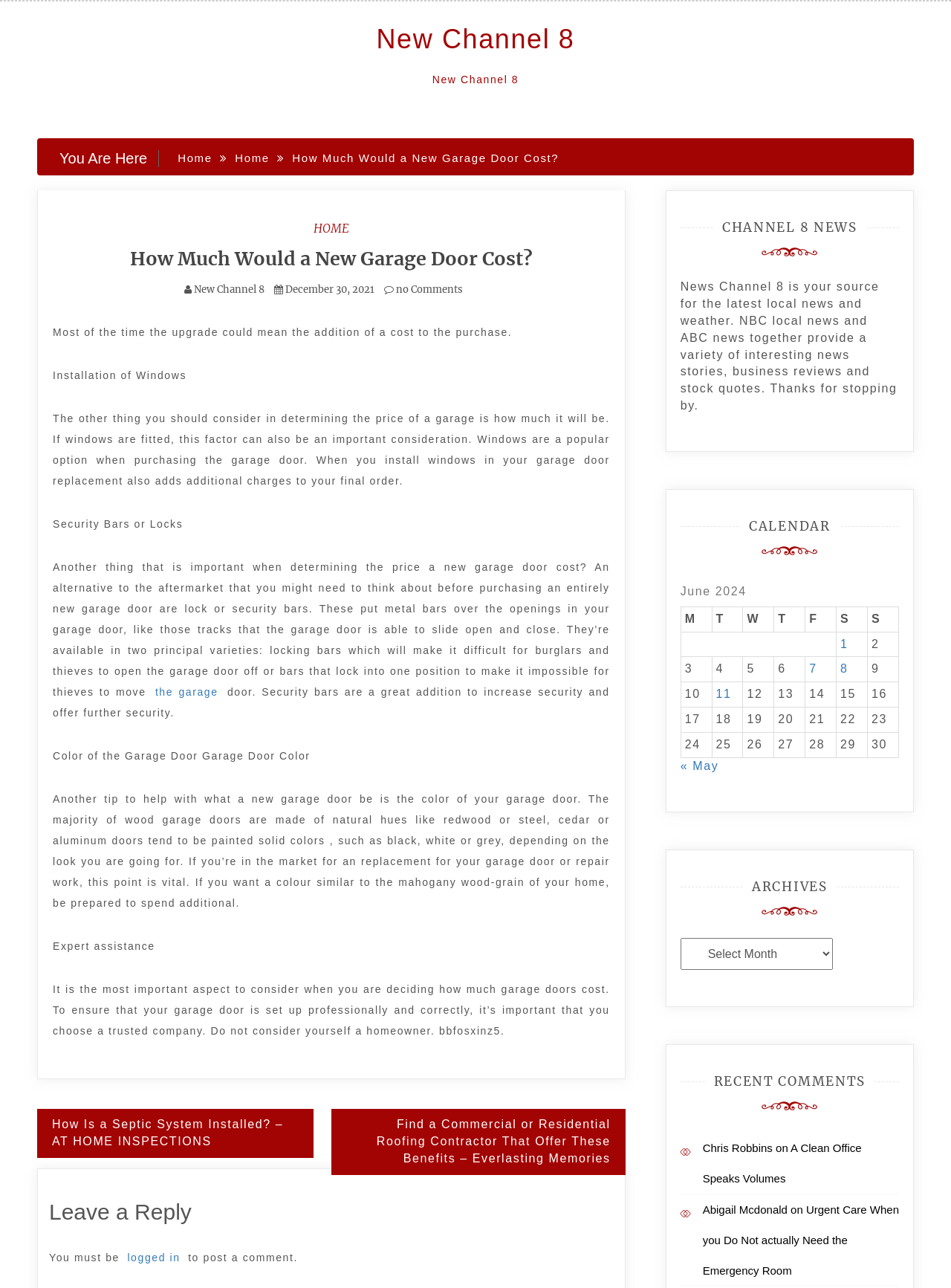Locate the bounding box coordinates of the clickable part needed for the task: "View Products".

None